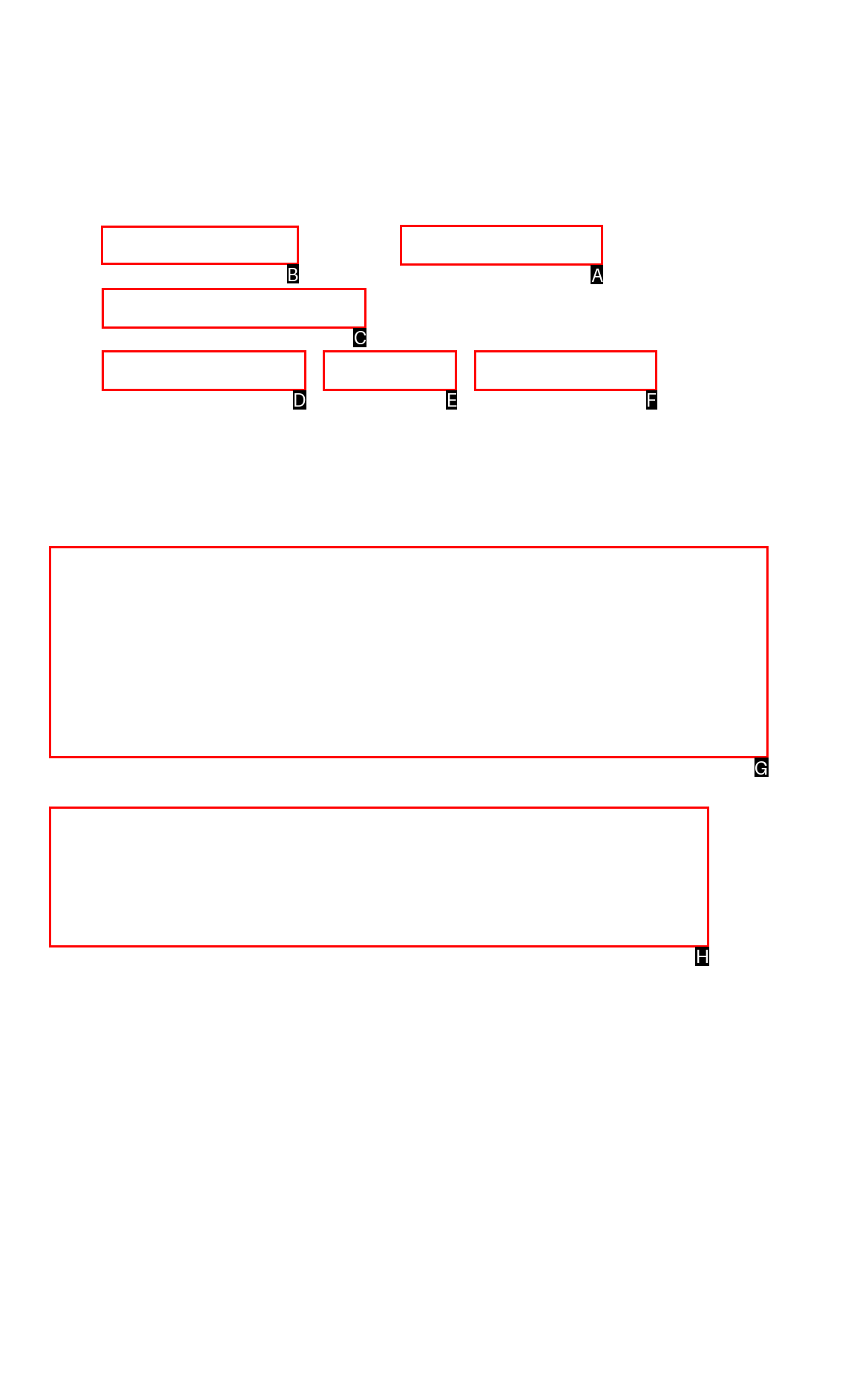Tell me the letter of the UI element I should click to accomplish the task: Visit author's homepage based on the choices provided in the screenshot.

B